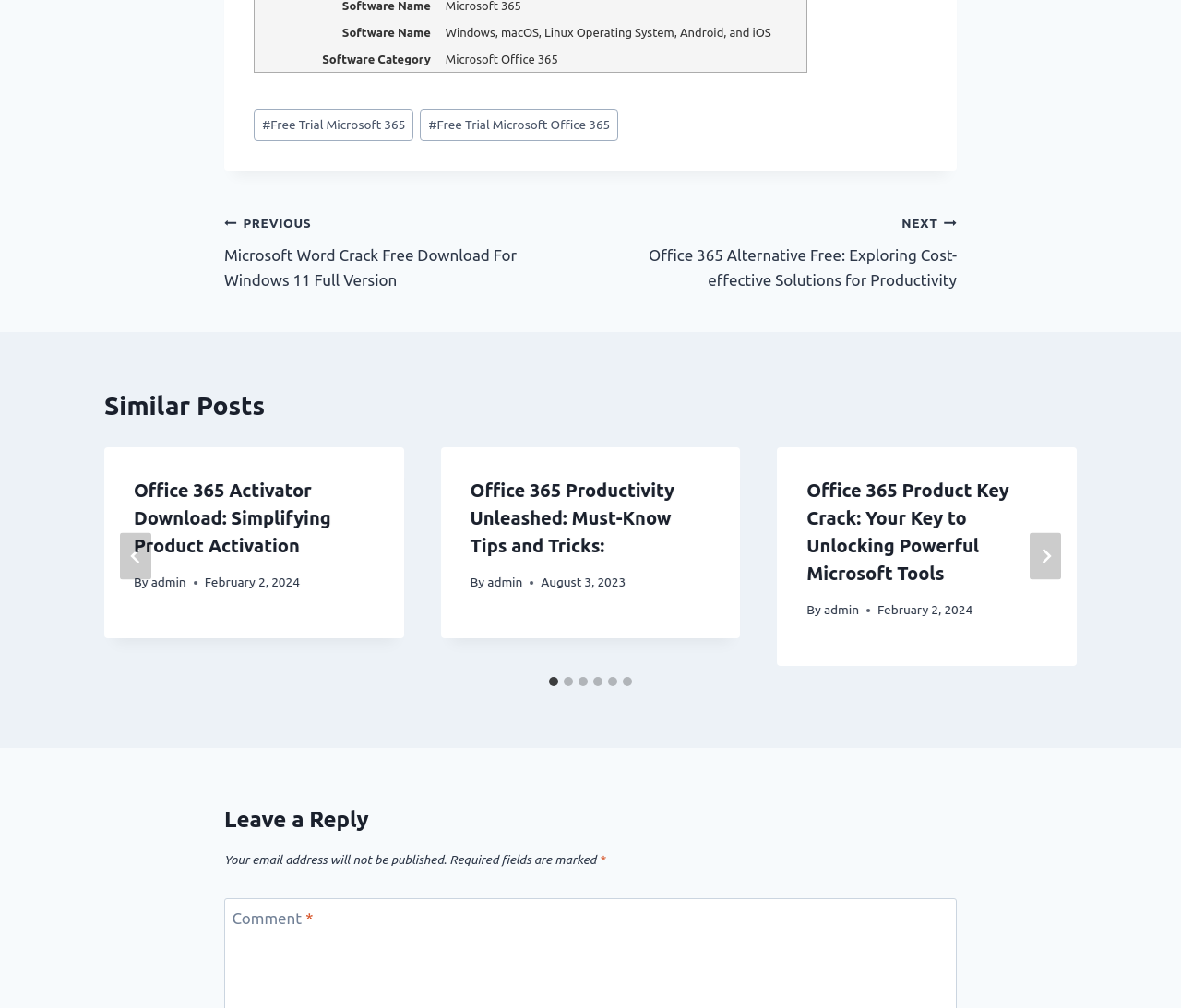Point out the bounding box coordinates of the section to click in order to follow this instruction: "Click the 'Free Trial Microsoft 365' link".

[0.215, 0.108, 0.35, 0.14]